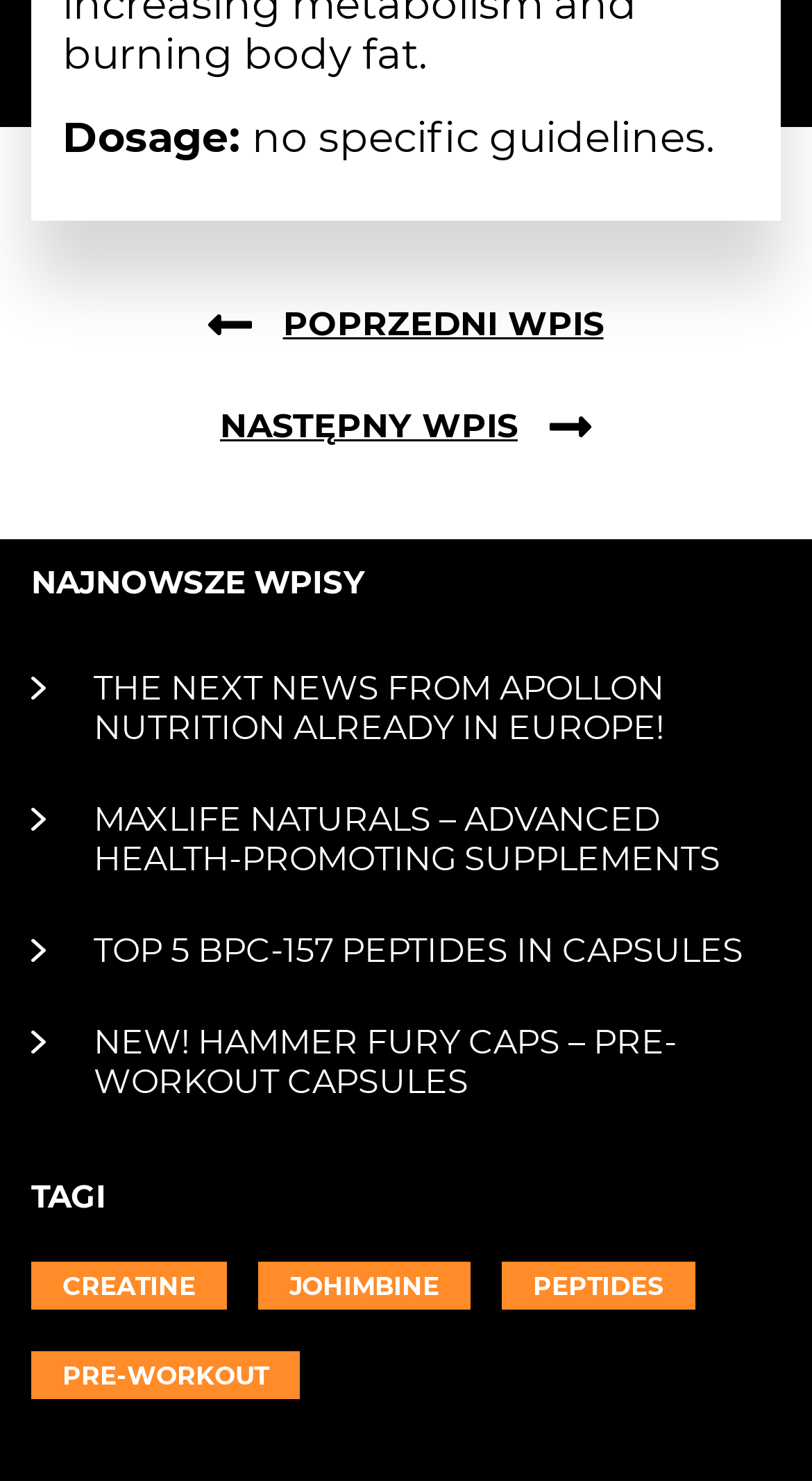Locate the bounding box of the UI element based on this description: "Następny wpis". Provide four float numbers between 0 and 1 as [left, top, right, bottom].

[0.271, 0.274, 0.729, 0.301]